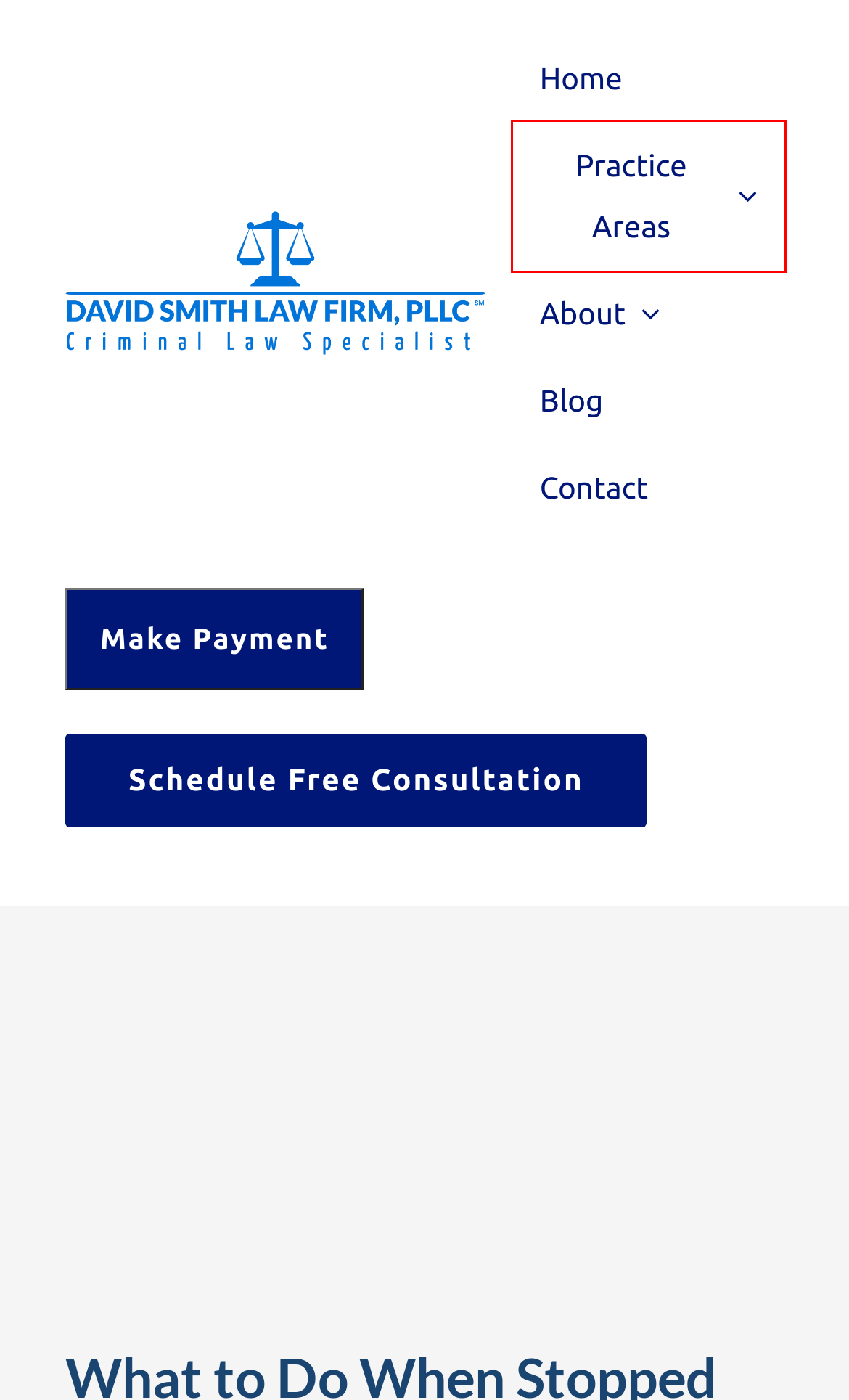Review the screenshot of a webpage containing a red bounding box around an element. Select the description that best matches the new webpage after clicking the highlighted element. The options are:
A. About - David Smith Law Firm, PLLC
B. Blog - David Smith Law Firm, PLLC
C. Practice Areas - David Smith Law Firm, PLLC
D. Police encounters - David Smith Law Firm, PLLC
E. David Smith Law Firm, PLLC | Criminal Defense Attorney
F. Shortcuts
G. PENAL CODE  CHAPTER 38. OBSTRUCTING GOVERNMENTAL OPERATION
H. Contact Us - David Smith Law Firm, PLLC

C